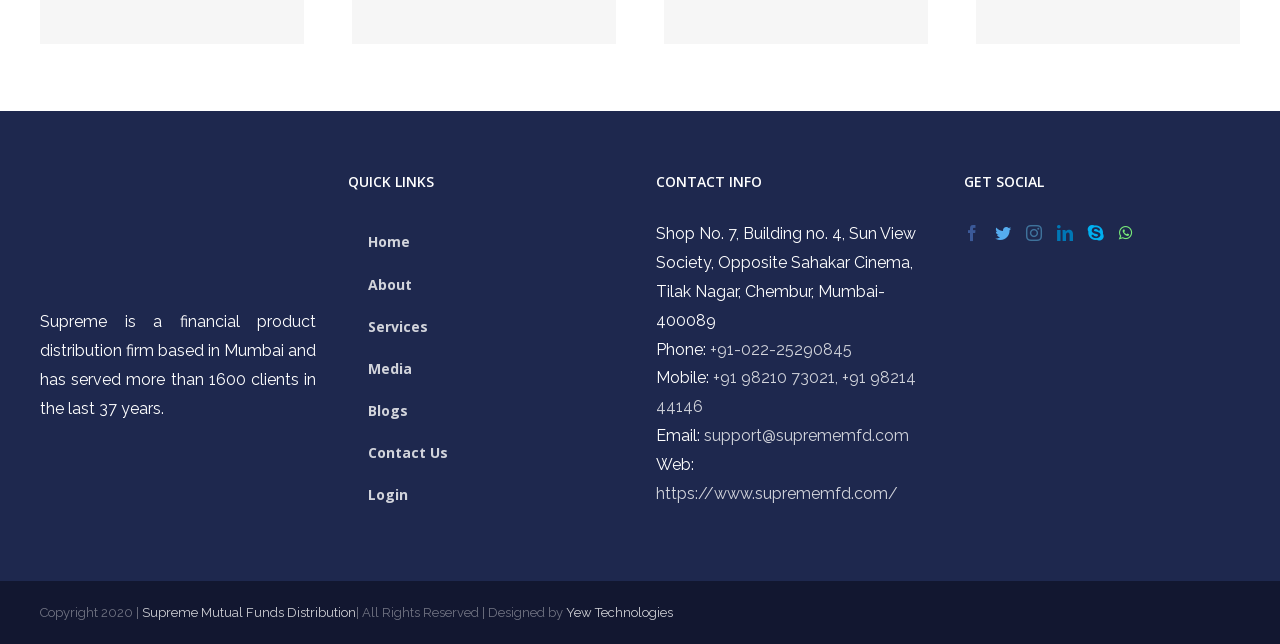Locate the UI element described as follows: "support@suprememfd.com". Return the bounding box coordinates as four float numbers between 0 and 1 in the order [left, top, right, bottom].

[0.55, 0.661, 0.71, 0.691]